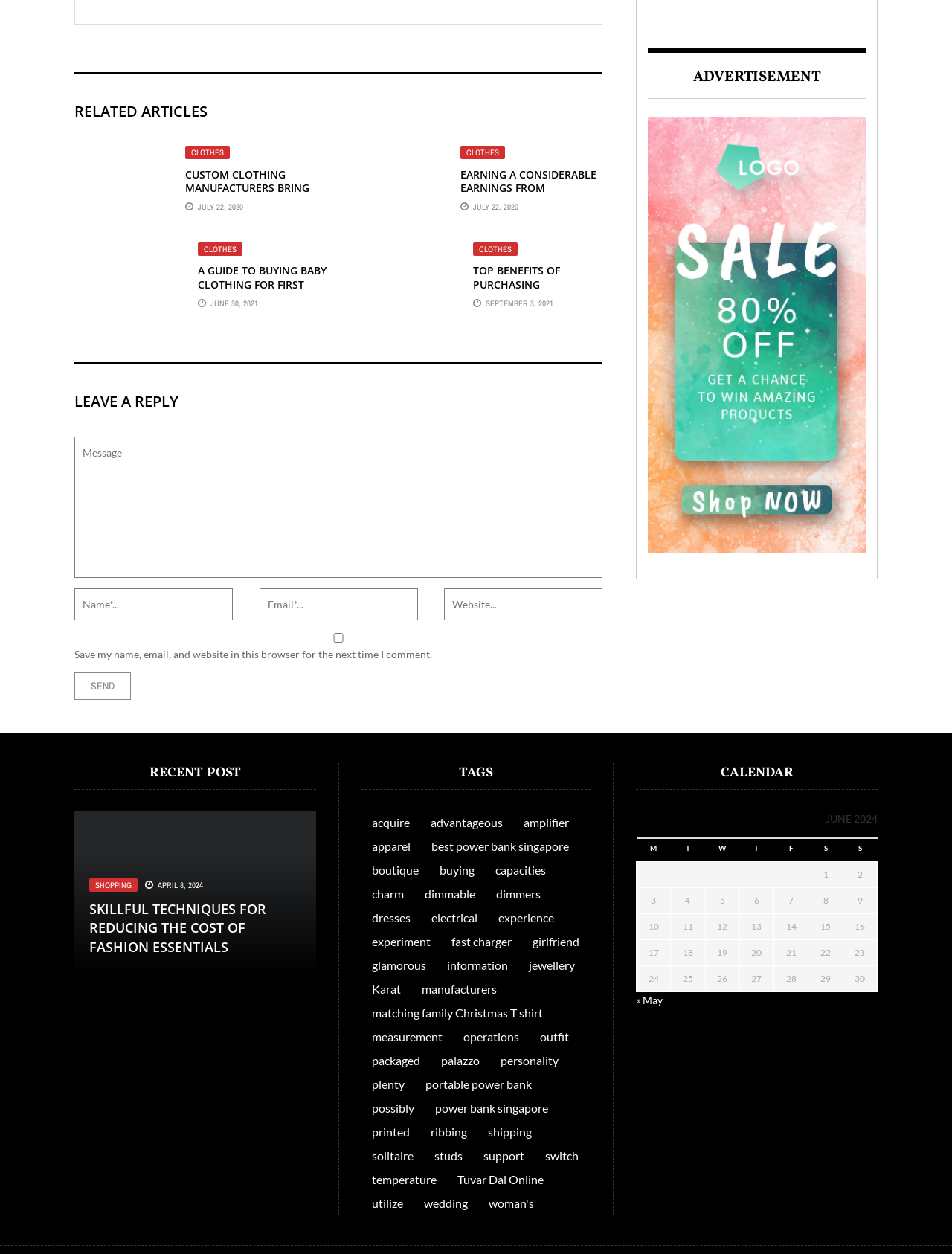What is the purpose of the section with the heading 'TAGS'? Using the information from the screenshot, answer with a single word or phrase.

To categorize articles